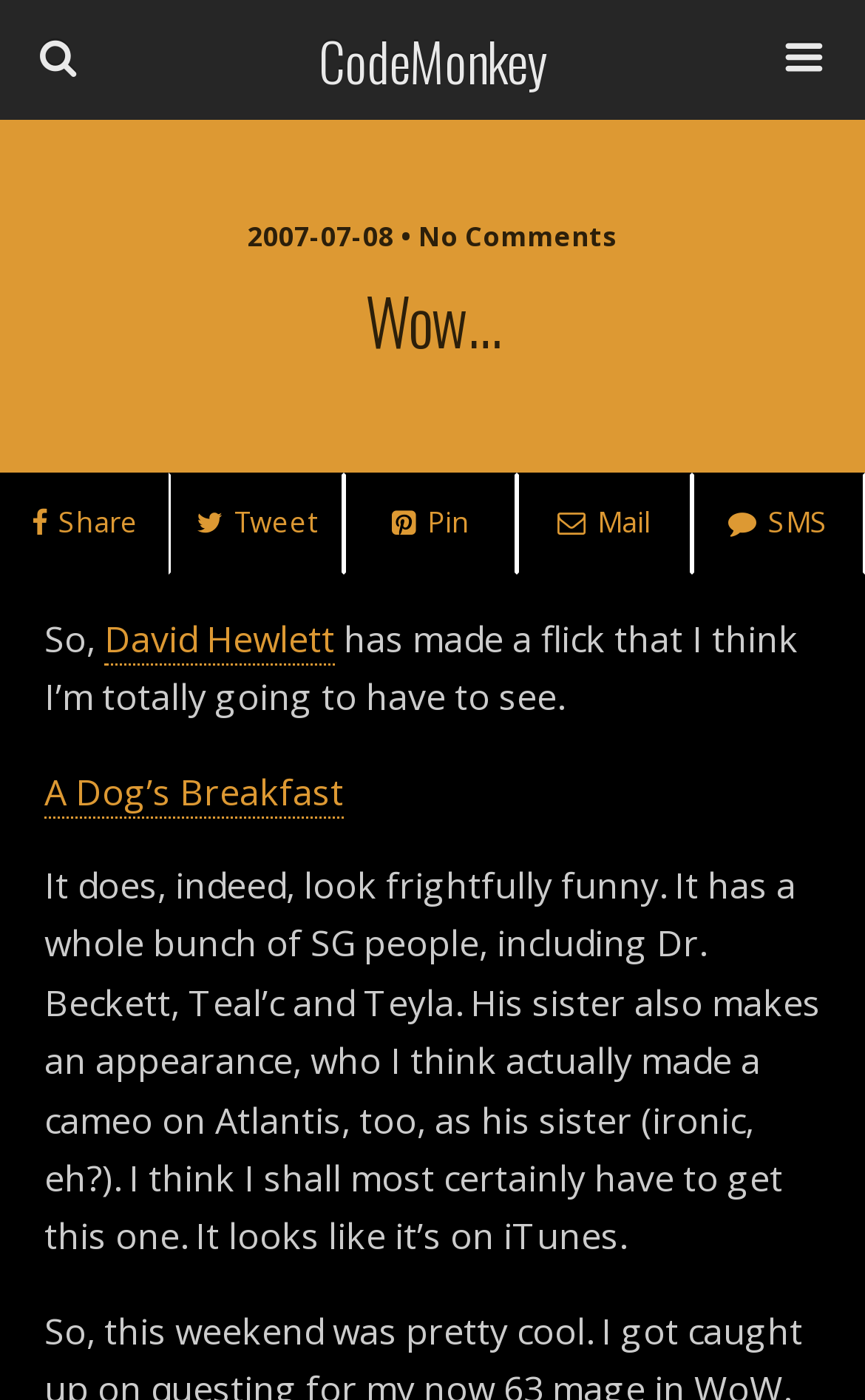Can you specify the bounding box coordinates of the area that needs to be clicked to fulfill the following instruction: "Explore Series 5: Civic, Community, and Social Involvement"?

None